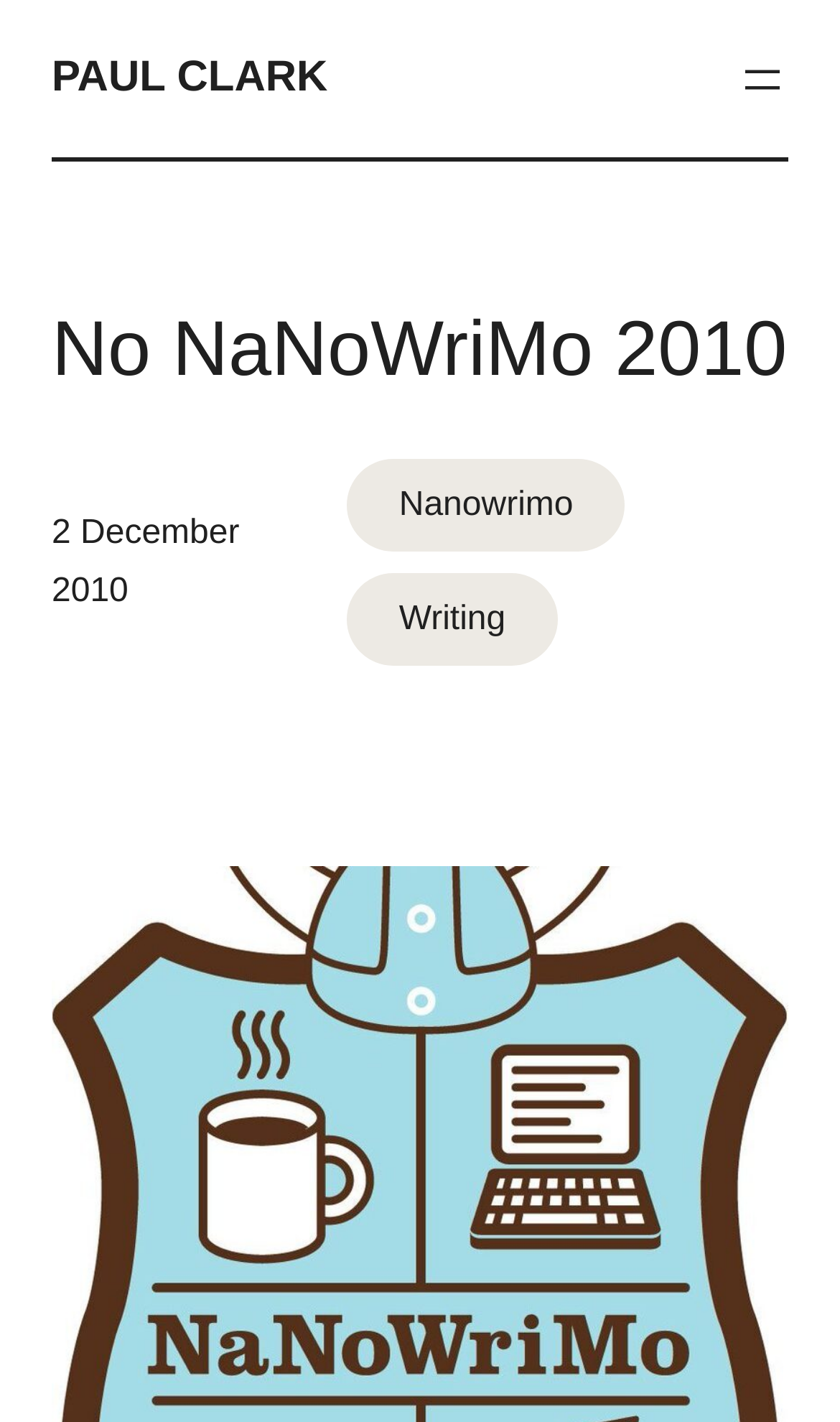Determine the bounding box coordinates in the format (top-left x, top-left y, bottom-right x, bottom-right y). Ensure all values are floating point numbers between 0 and 1. Identify the bounding box of the UI element described by: Paul Clark

[0.062, 0.038, 0.39, 0.071]